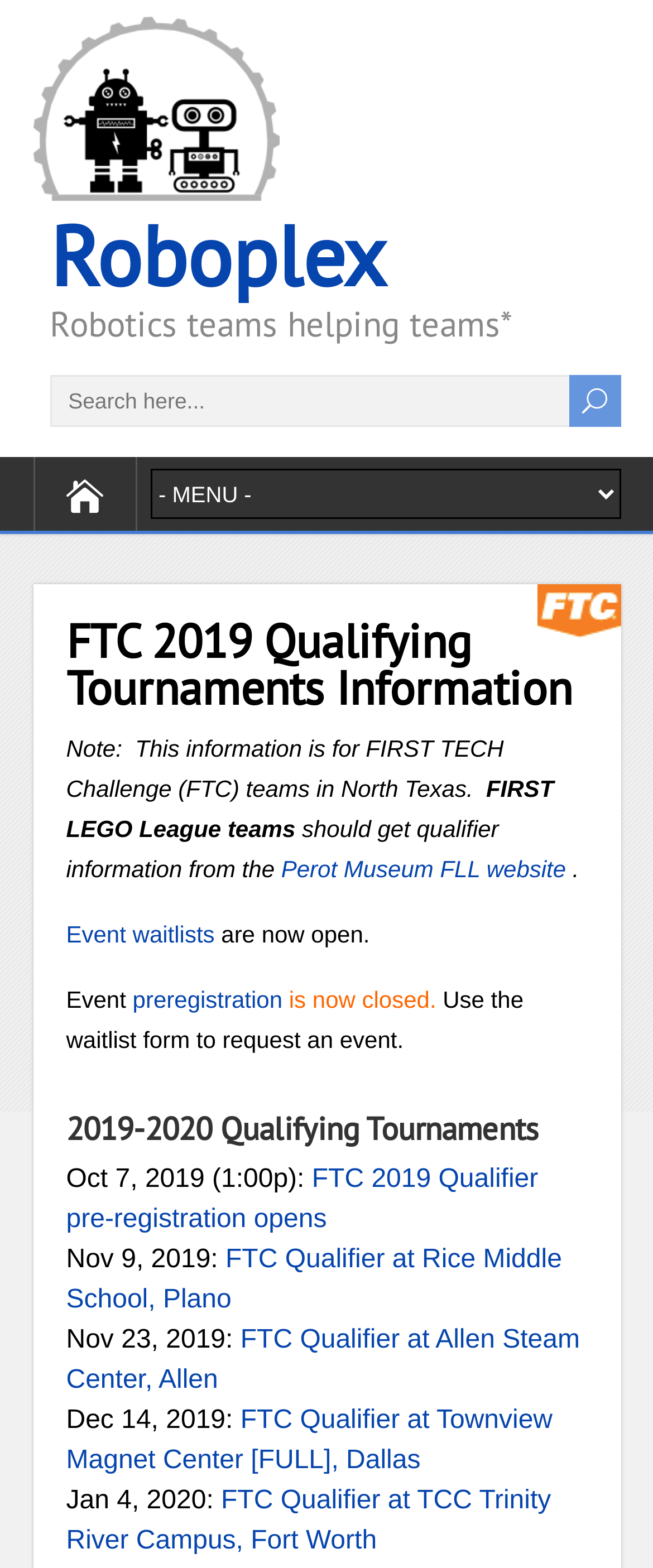Offer an in-depth caption of the entire webpage.

The webpage is about FTC 2019 Qualifying Tournaments Information, specifically for FIRST TECH Challenge (FTC) teams in North Texas. At the top, there is a logo image and a link to Roboplex. Below the logo, there is a tagline "Robotics teams helping teams*" and a search bar with a placeholder text "Search here...". 

On the top-right corner, there is a button labeled "U" and a combobox. 

The main content of the webpage is divided into two sections. The first section provides general information about FTC 2019 Qualifying Tournaments, including a note that FIRST LEGO League teams should get qualifier information from the Perot Museum FLL website. There are also links to Event waitlists and preregistration.

The second section lists the 2019-2020 Qualifying Tournaments, including dates and locations. Each tournament is listed with a date, a brief description, and a link to more information. The tournaments are listed in chronological order, from October 7, 2019, to January 4, 2020.